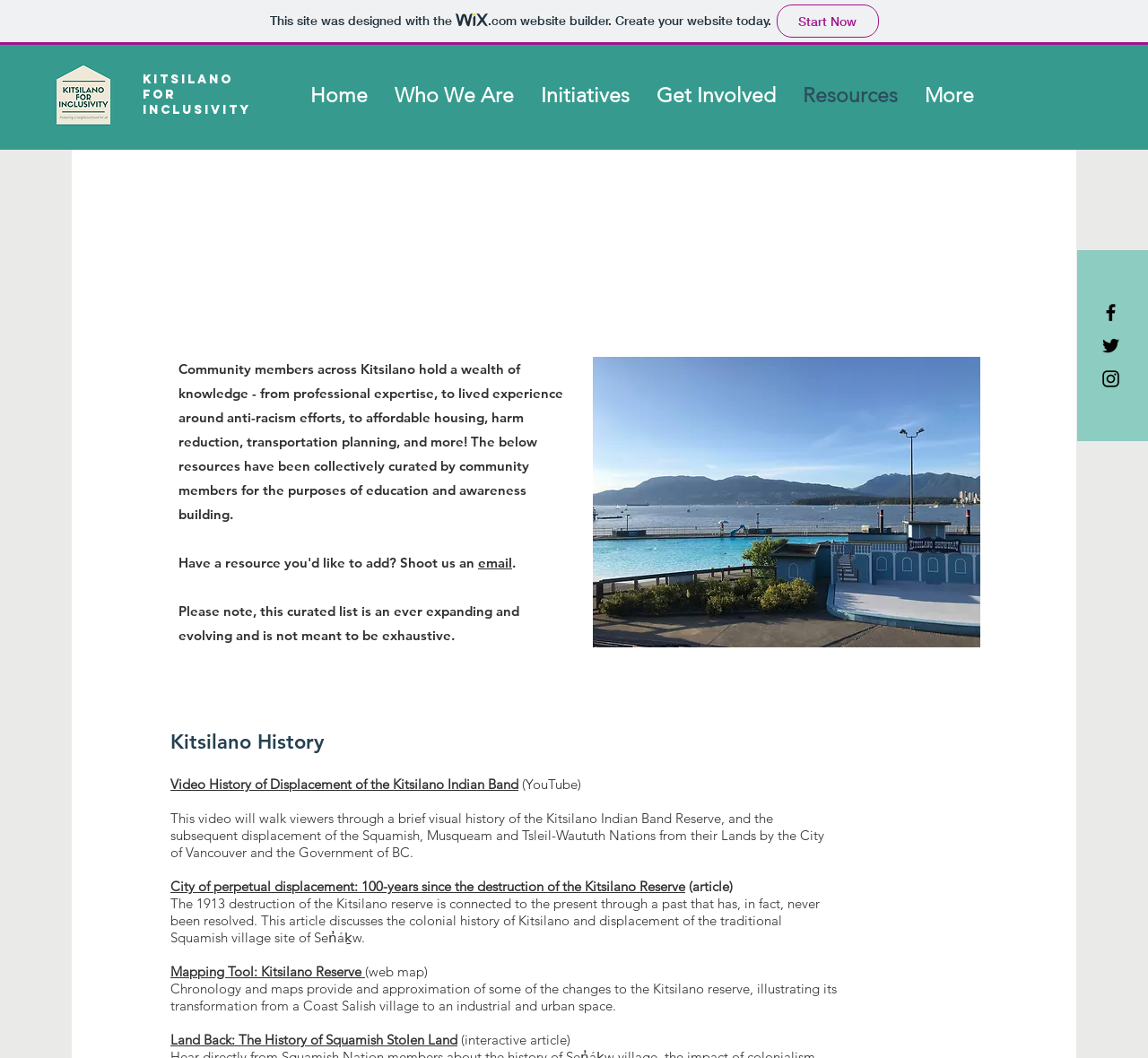Please identify the bounding box coordinates of the clickable area that will fulfill the following instruction: "Read about the video history of displacement of the Kitsilano Indian Band". The coordinates should be in the format of four float numbers between 0 and 1, i.e., [left, top, right, bottom].

[0.148, 0.733, 0.452, 0.749]